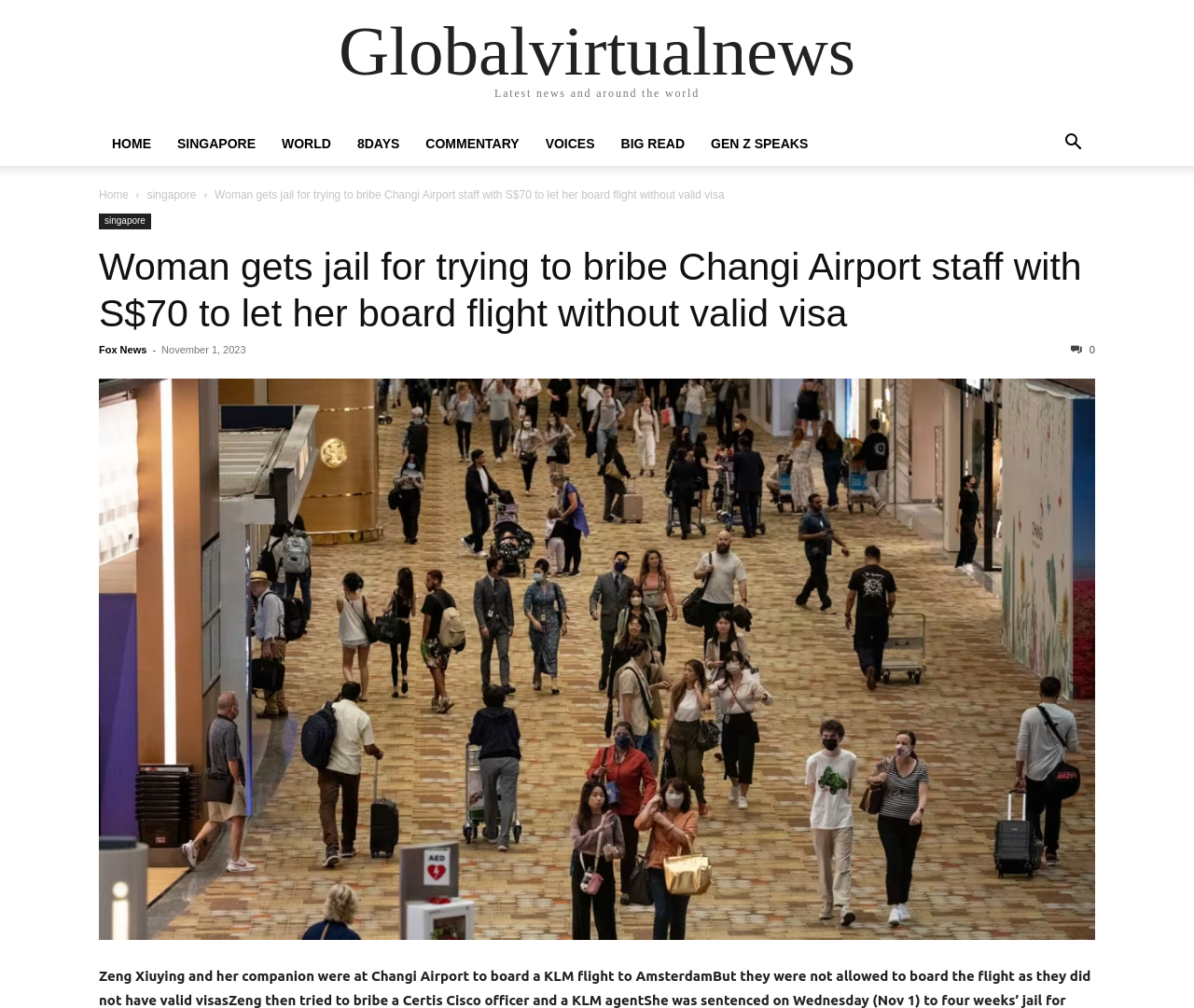Use a single word or phrase to answer this question: 
What is the name of the airport mentioned in the news article?

Changi Airport